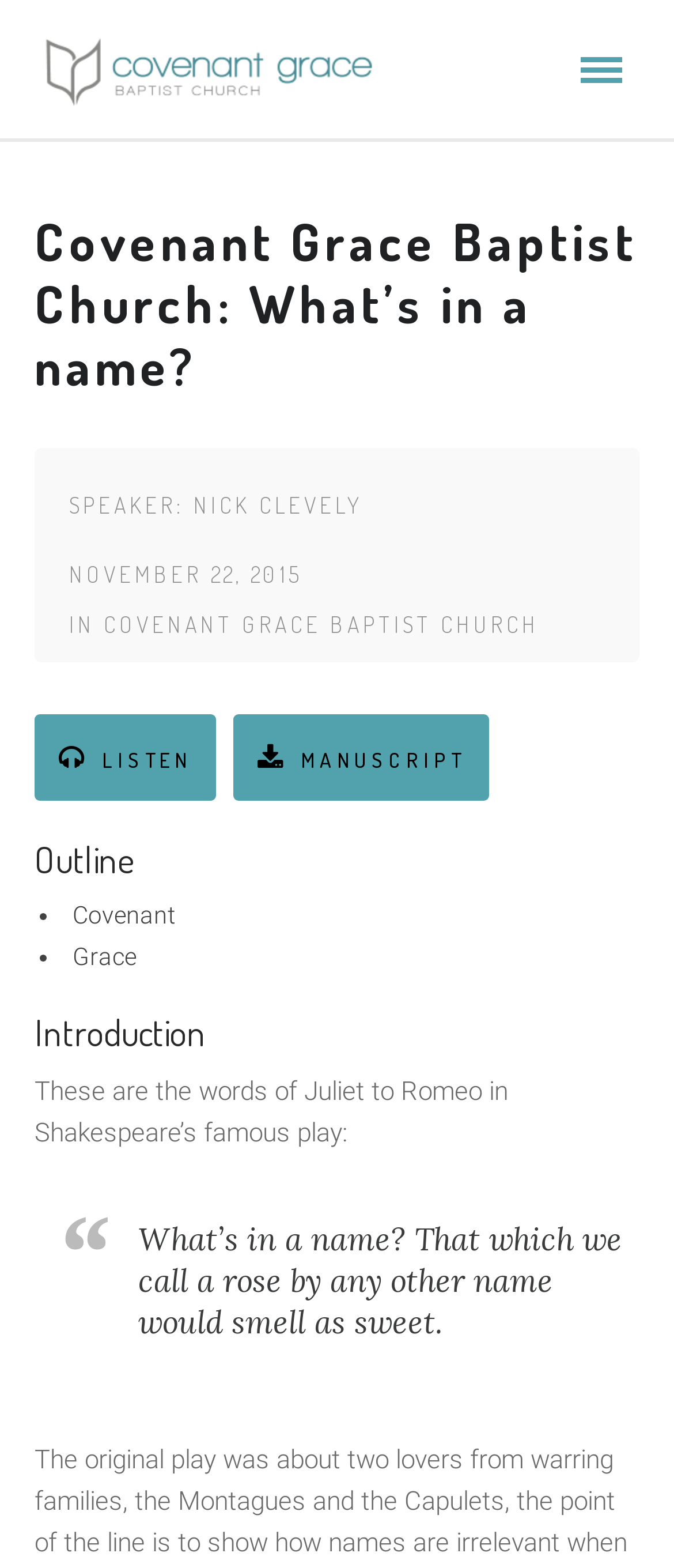What is the quote from Shakespeare's play?
Answer briefly with a single word or phrase based on the image.

What’s in a name? That which we call a rose by any other name would smell as sweet.